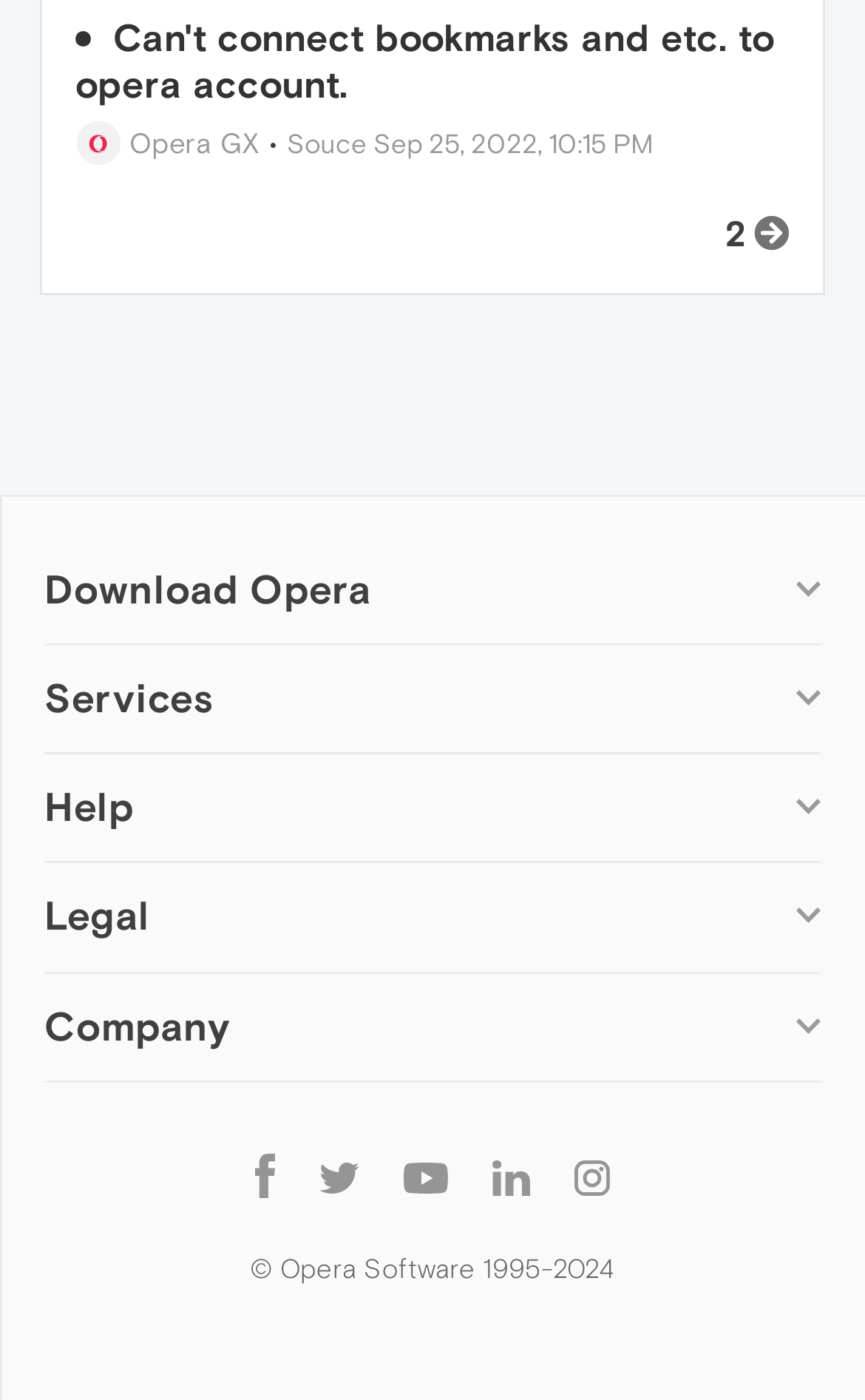What is the latest date mentioned on the webpage?
Using the image as a reference, answer the question in detail.

The latest date mentioned on the webpage is Sep 25, 2022, which is the date mentioned next to the 'Source' link.